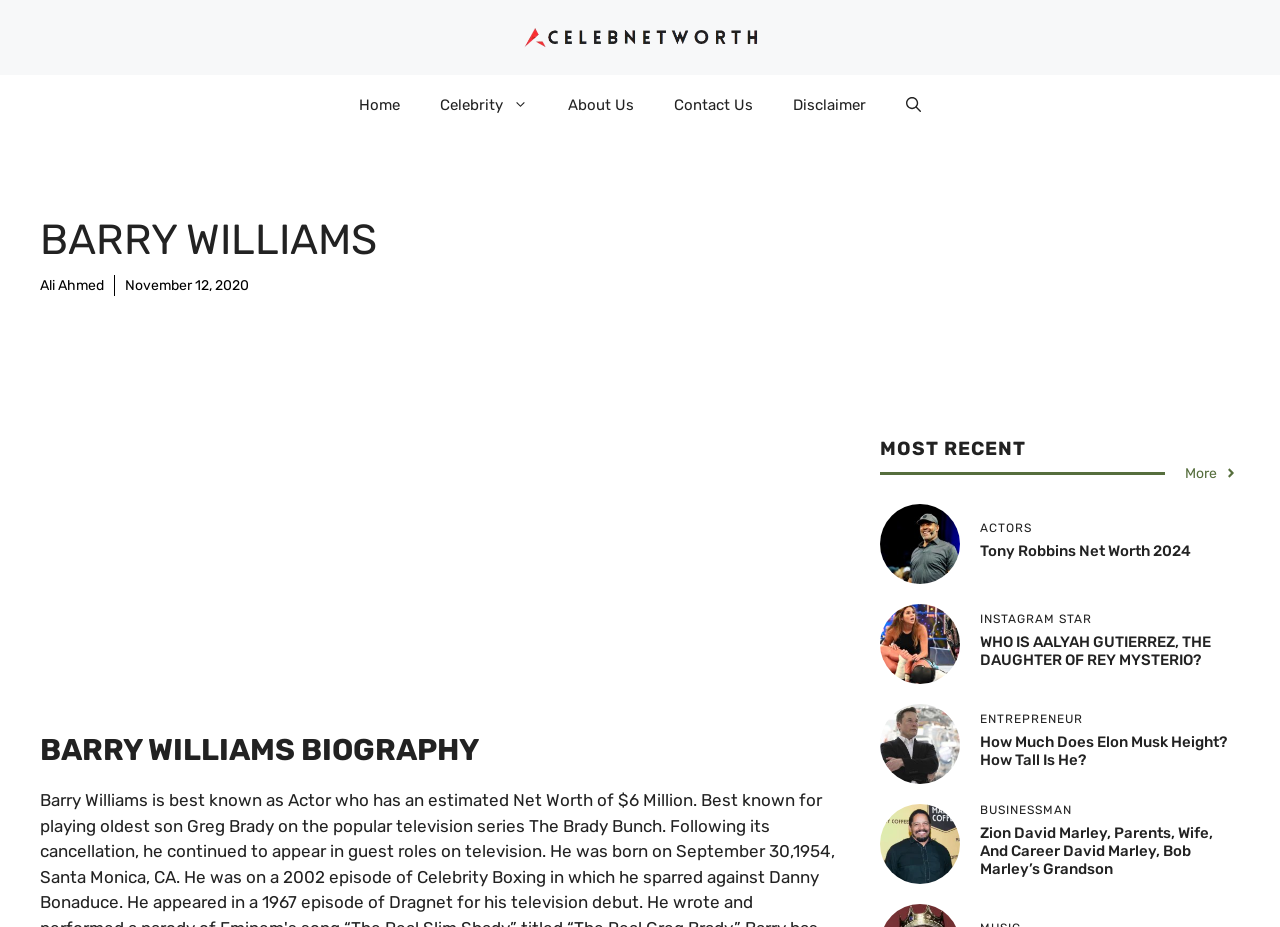Based on the description "aria-label="Advertisement" name="aswift_1" title="Advertisement"", find the bounding box of the specified UI element.

[0.031, 0.479, 0.656, 0.781]